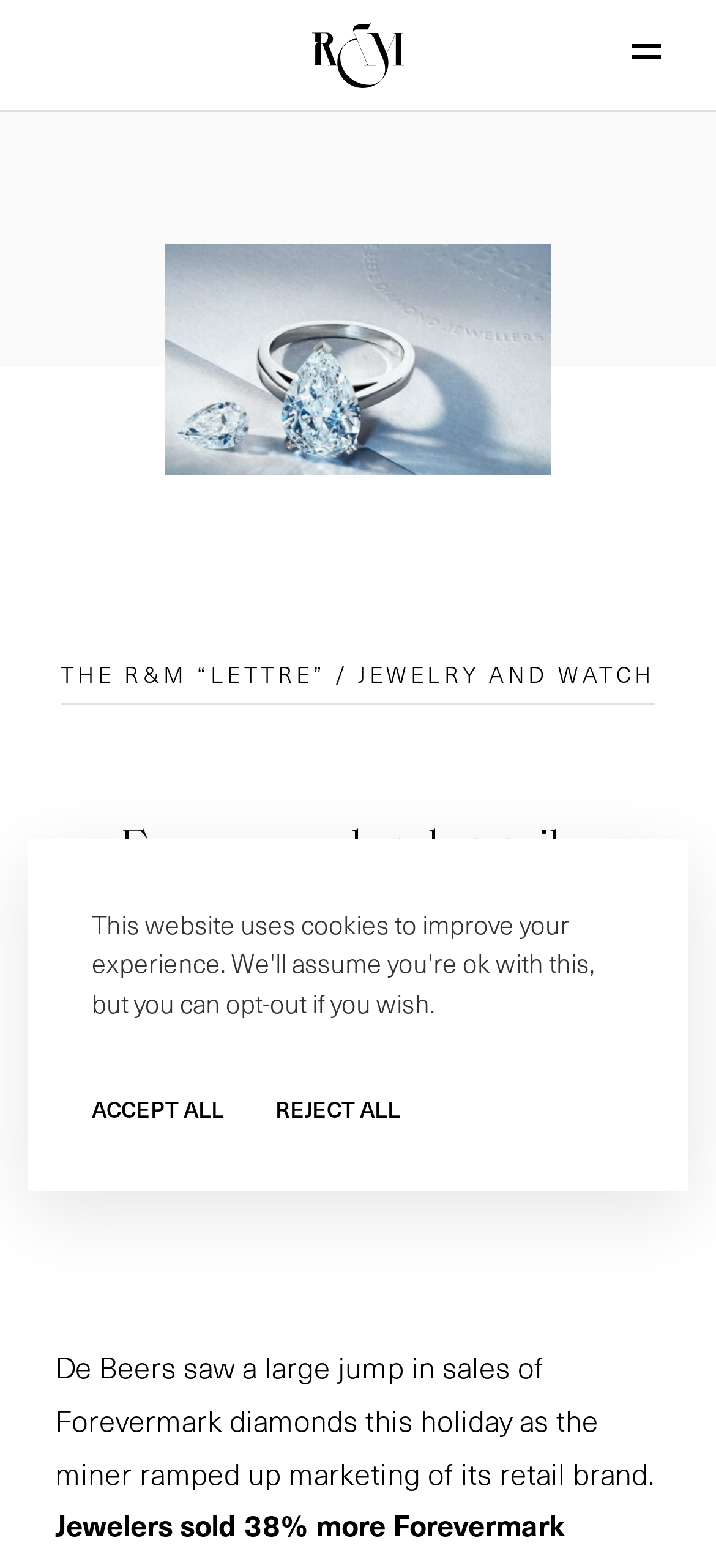What is the name of the retail brand mentioned in the article?
Refer to the image and provide a thorough answer to the question.

The article states 'De Beers saw a large jump in sales of Forevermark diamonds this holiday...' which implies that Forevermark is the retail brand being referred to.